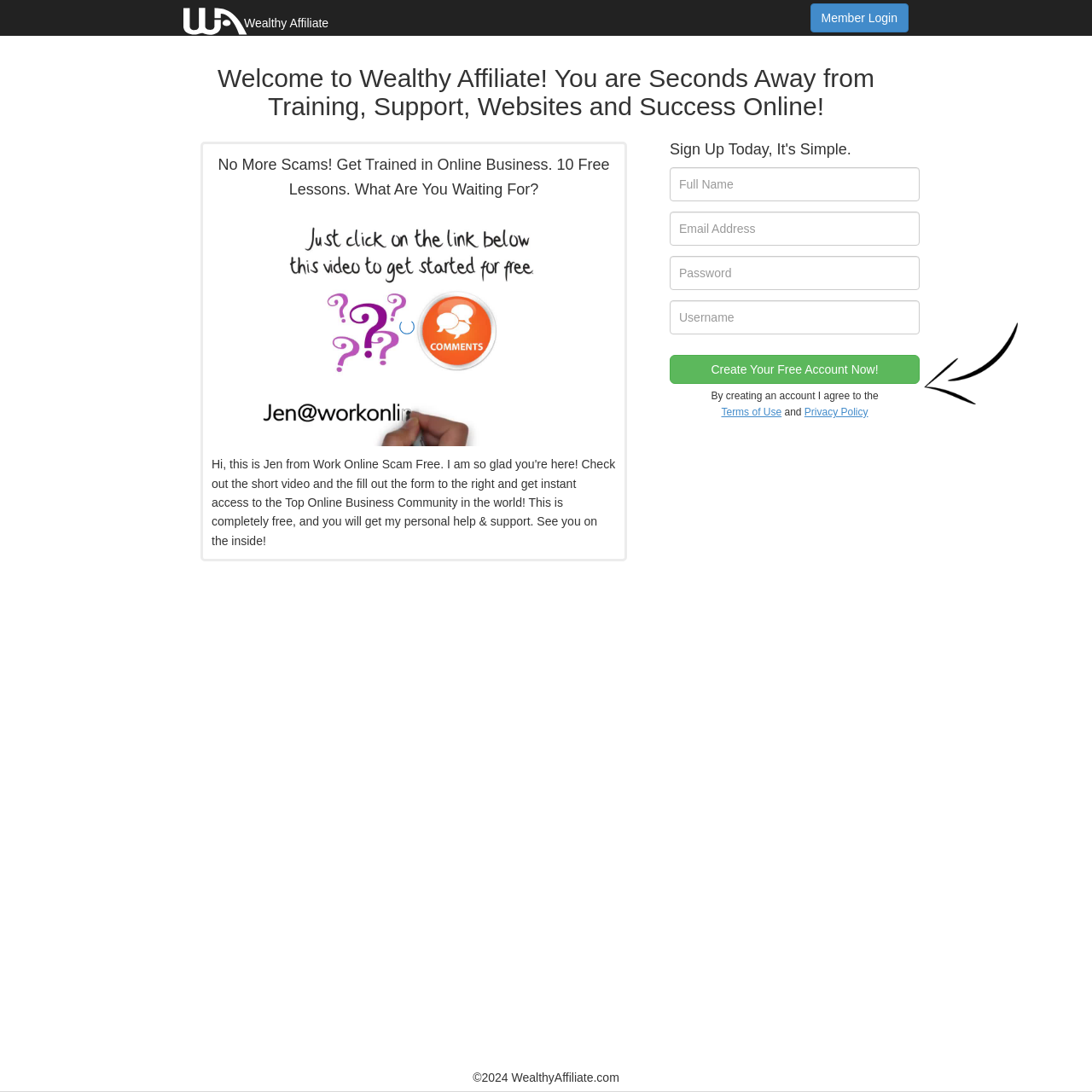Please find the bounding box coordinates of the element that needs to be clicked to perform the following instruction: "Read the Terms of Use". The bounding box coordinates should be four float numbers between 0 and 1, represented as [left, top, right, bottom].

[0.661, 0.372, 0.716, 0.383]